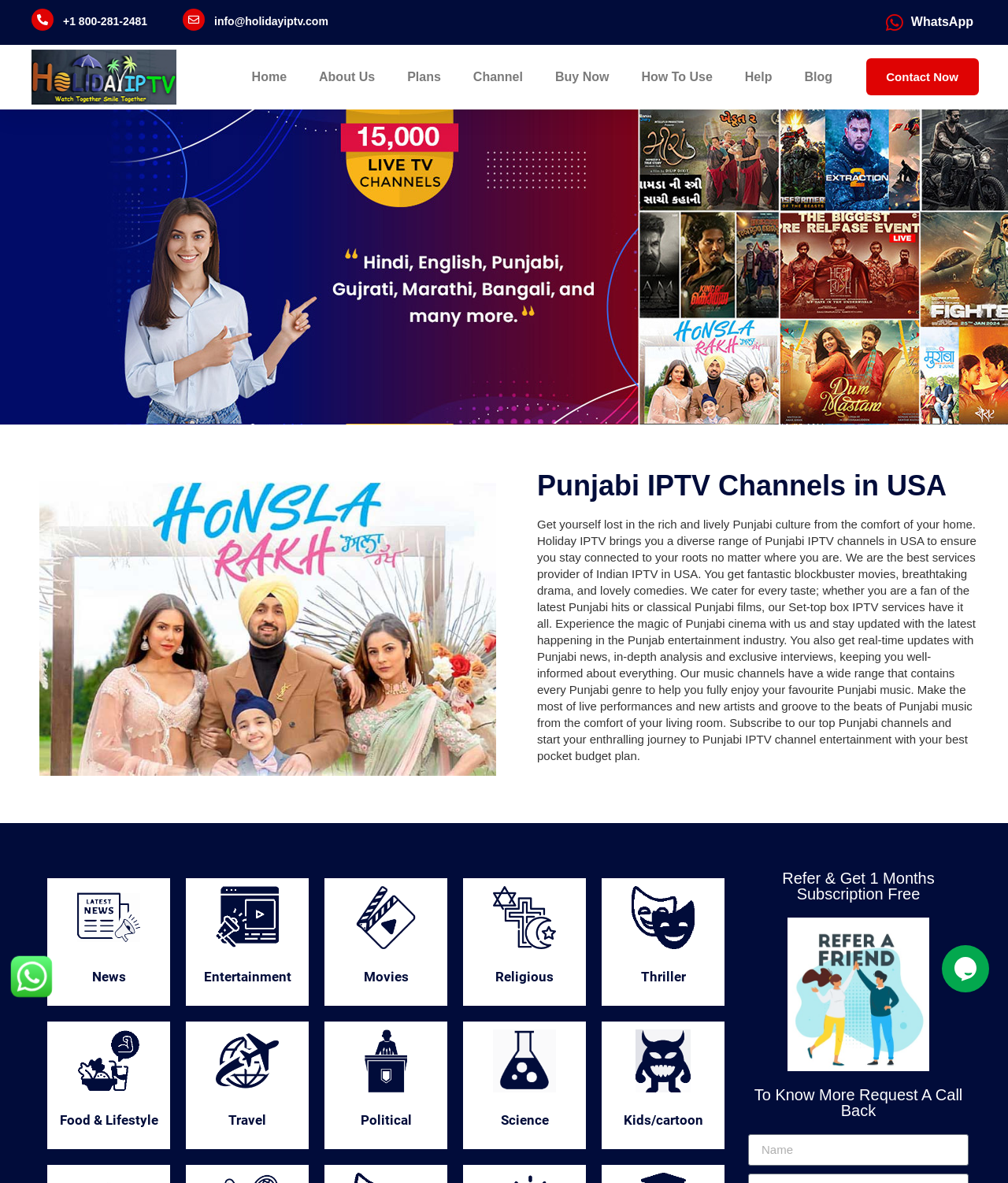How many months of IPTV plan can be purchased for $129.99?
Based on the screenshot, respond with a single word or phrase.

13 months